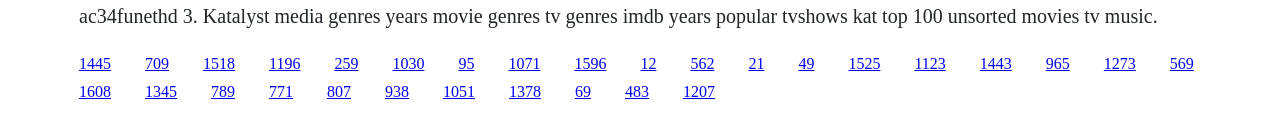Using a single word or phrase, answer the following question: 
What is the purpose of the links?

navigation